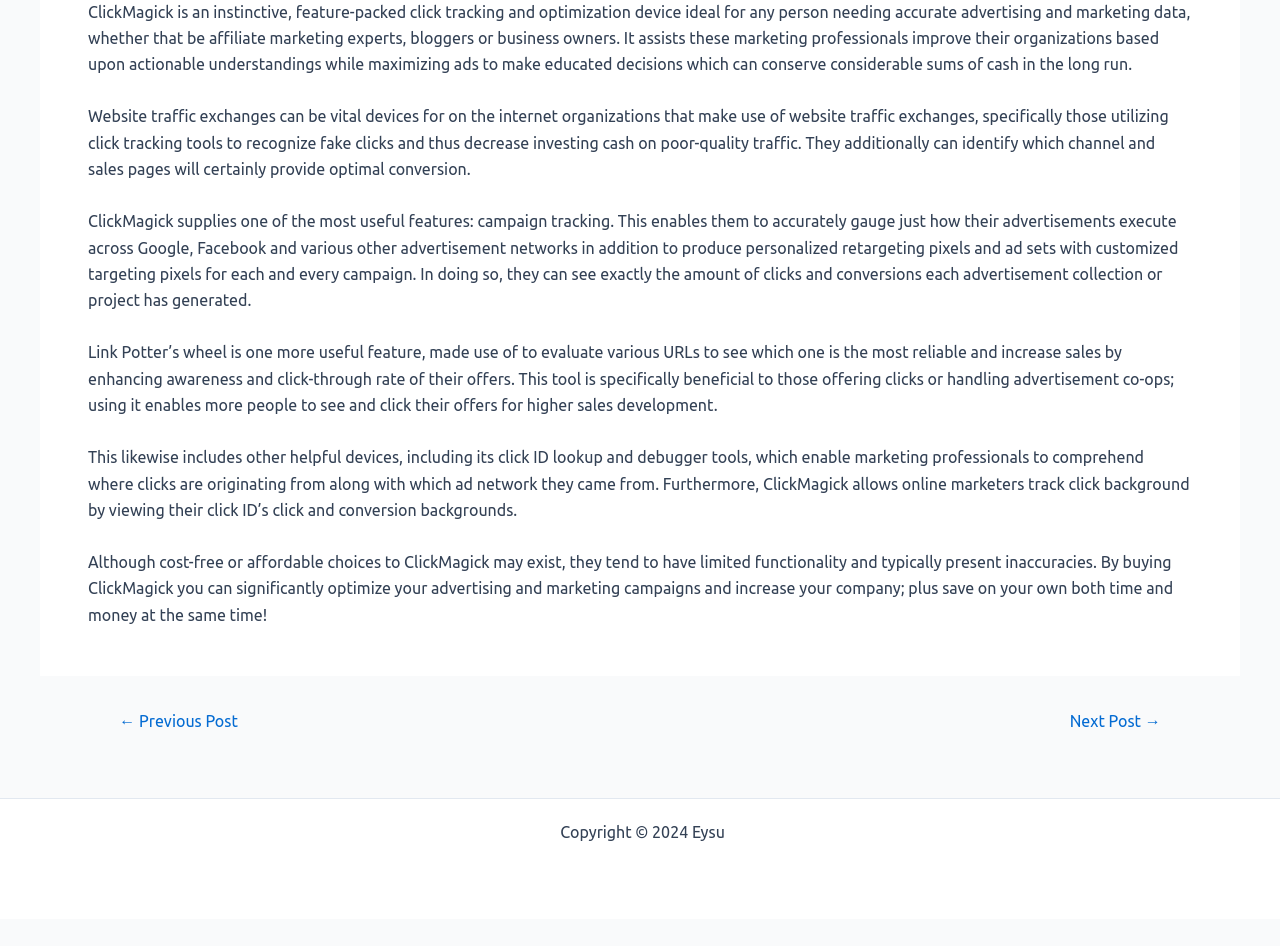Provide the bounding box coordinates for the specified HTML element described in this description: "Sitemap". The coordinates should be four float numbers ranging from 0 to 1, in the format [left, top, right, bottom].

[0.569, 0.87, 0.616, 0.889]